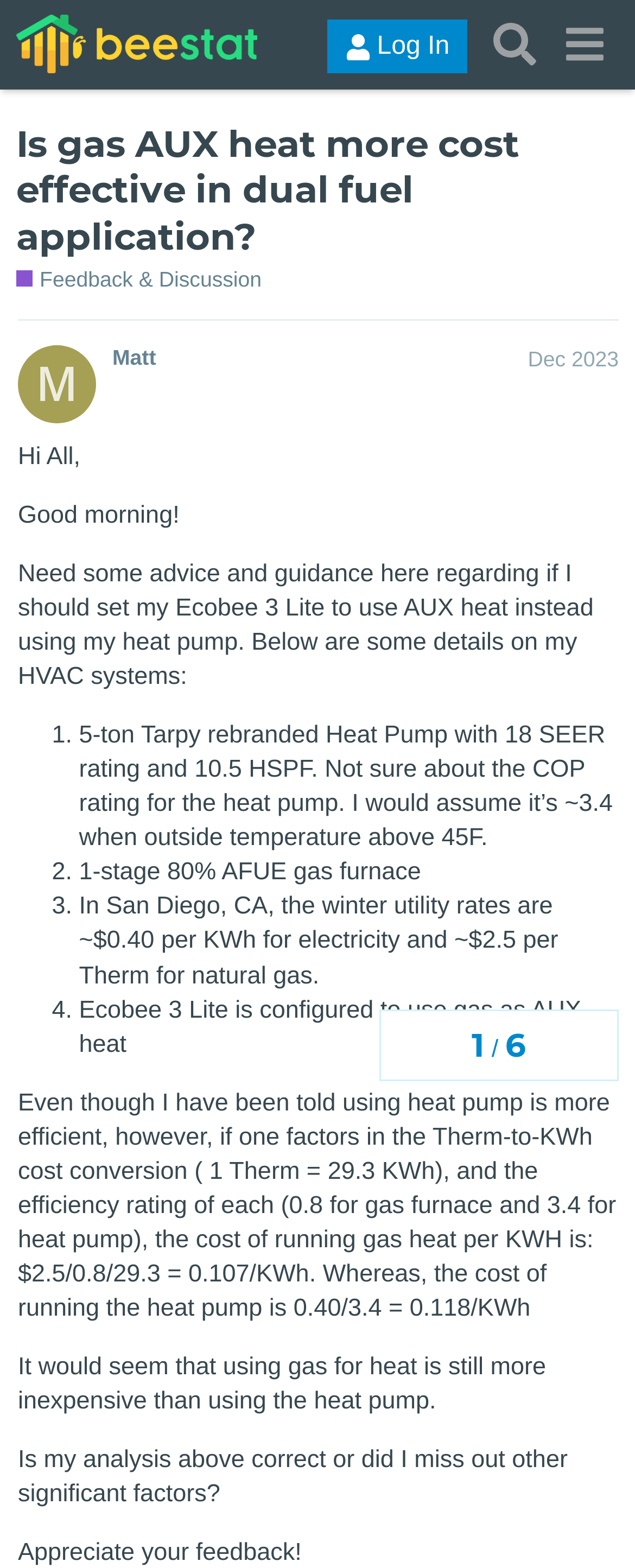Determine the bounding box coordinates for the area that should be clicked to carry out the following instruction: "View topic progress".

[0.597, 0.644, 0.974, 0.69]